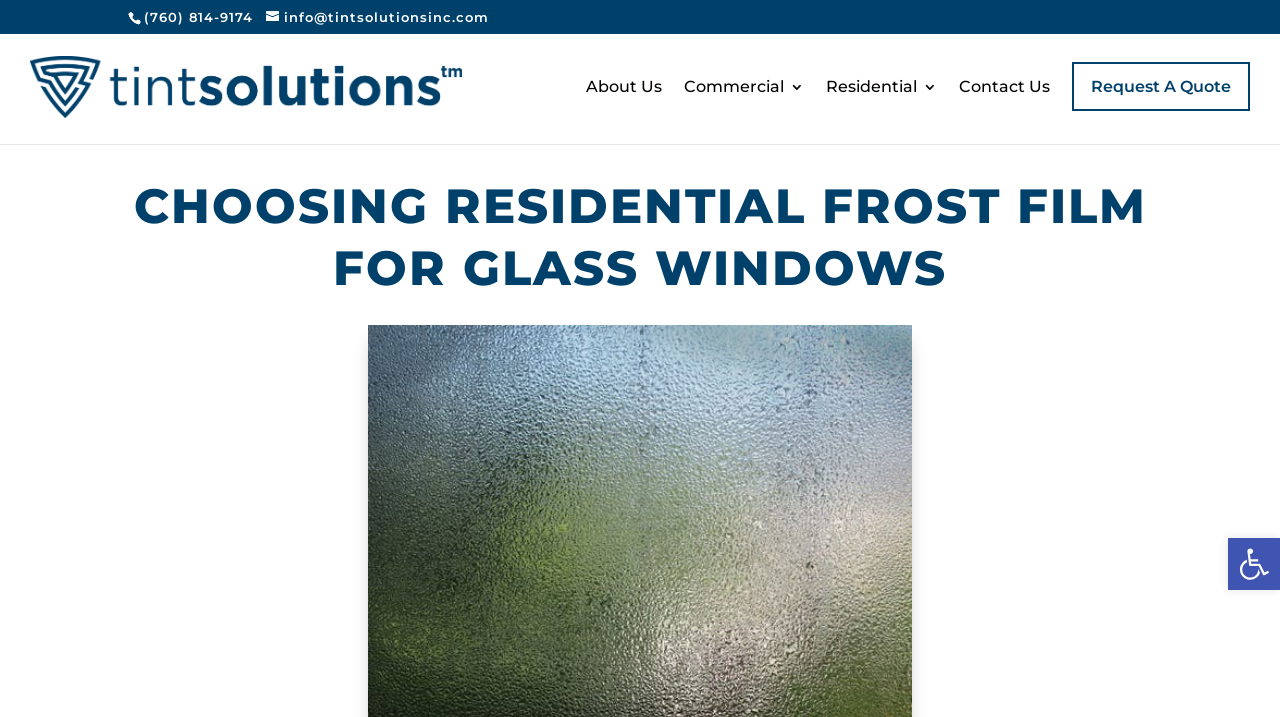How many main navigation links are there?
Refer to the image and provide a concise answer in one word or phrase.

5